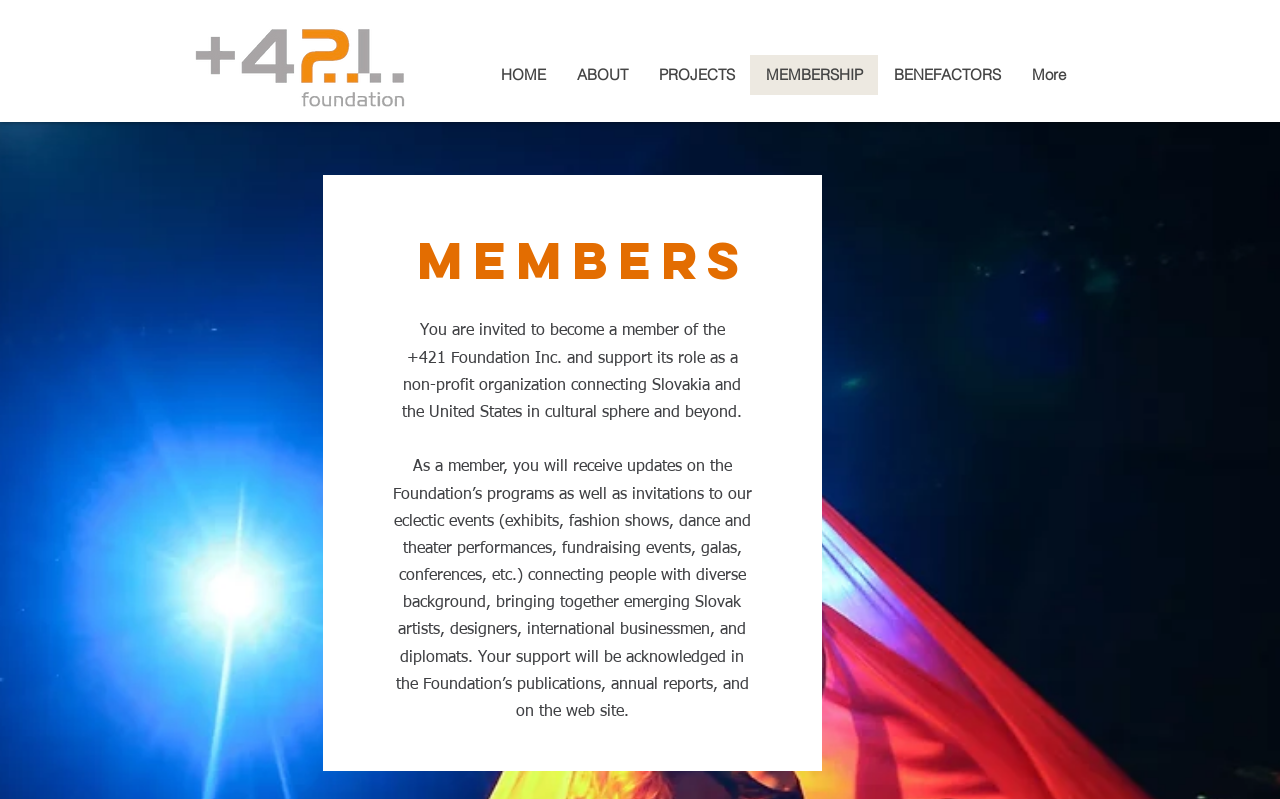Respond to the following question with a brief word or phrase:
What is the current webpage about?

Membership